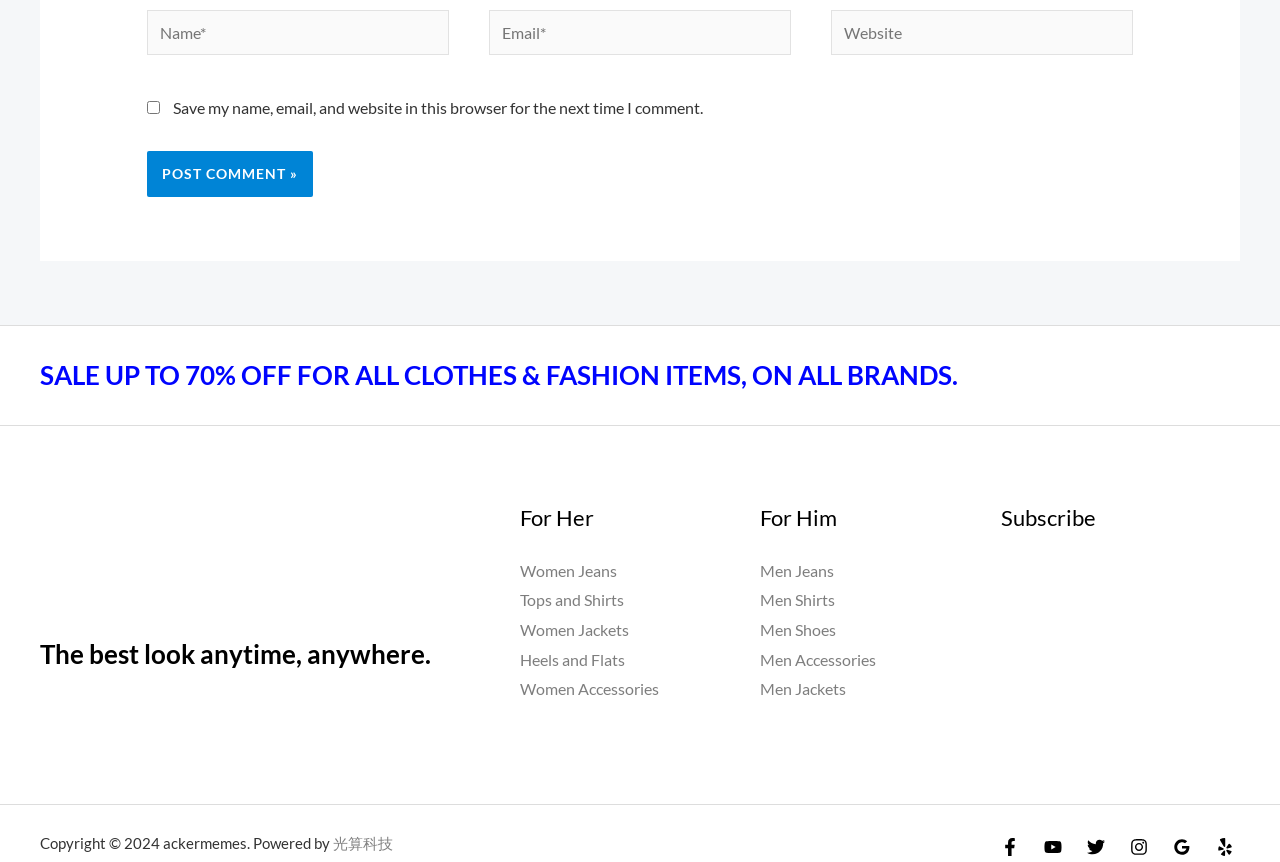Please provide a comprehensive response to the question below by analyzing the image: 
What is the text above the 'Post Comment »' button?

Above the 'Post Comment »' button, there are two text fields labeled 'Name*' and 'Email*', which are required fields for submitting a comment.